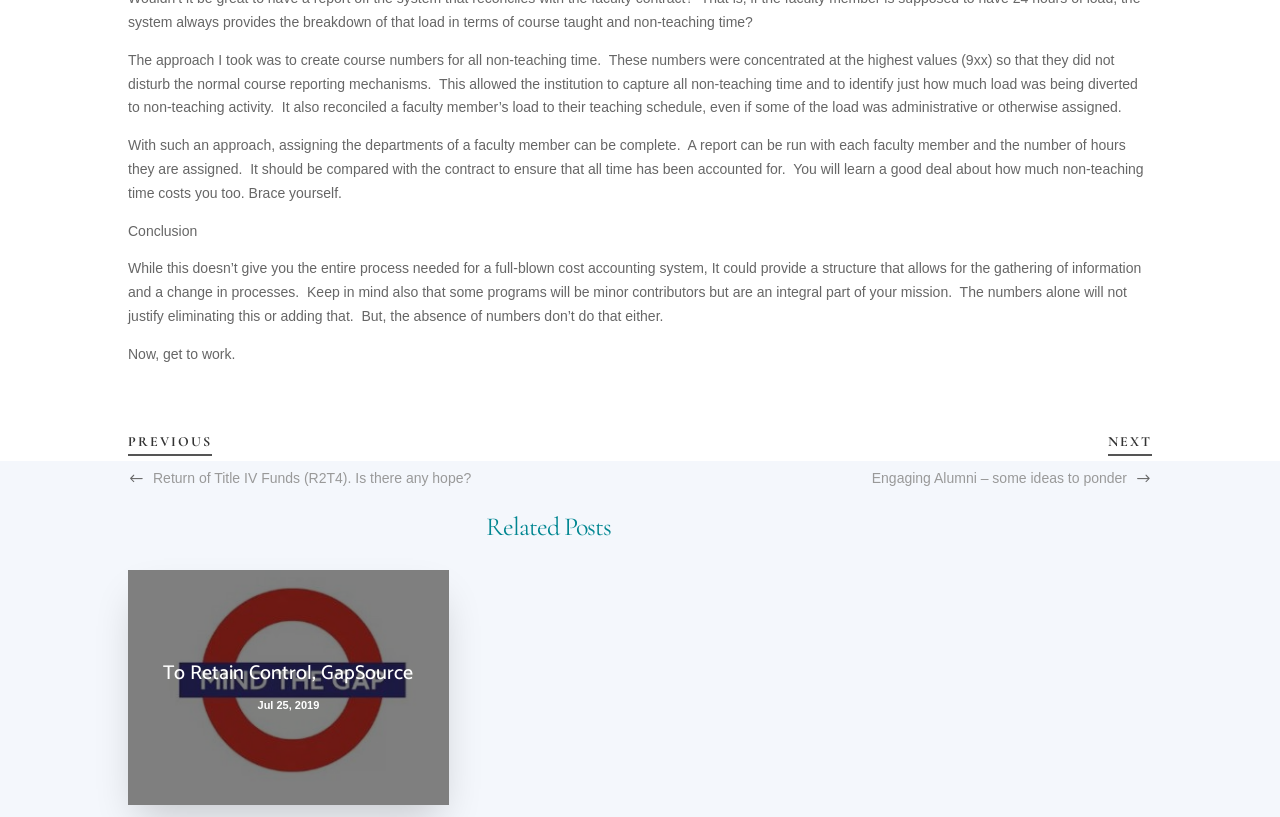What is the purpose of assigning course numbers?
Using the information from the image, provide a comprehensive answer to the question.

According to the article, assigning course numbers allows the institution to capture all non-teaching time and to identify just how much load was being diverted to non-teaching activity.